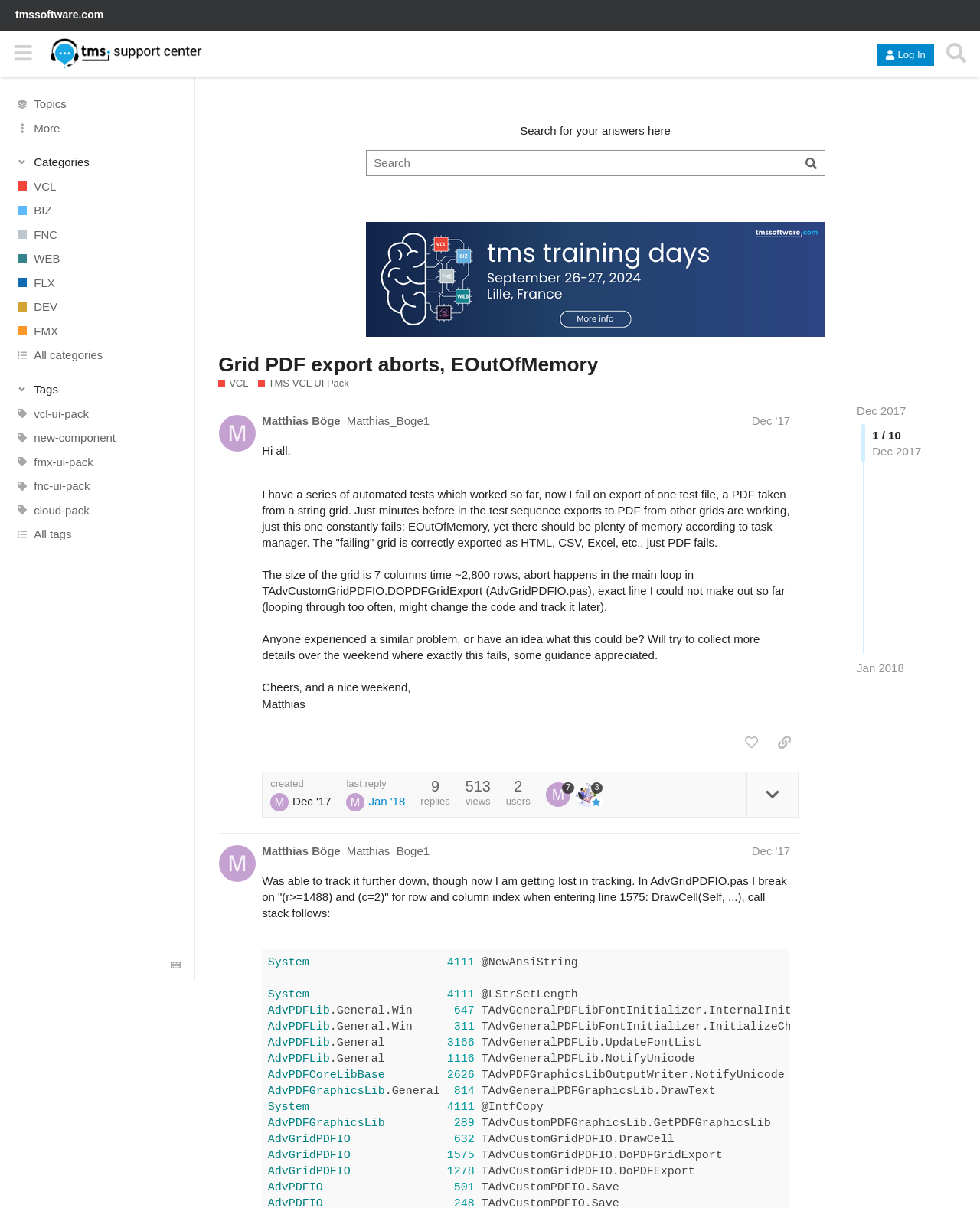Show the bounding box coordinates for the element that needs to be clicked to execute the following instruction: "Like this post". Provide the coordinates in the form of four float numbers between 0 and 1, i.e., [left, top, right, bottom].

[0.752, 0.604, 0.781, 0.626]